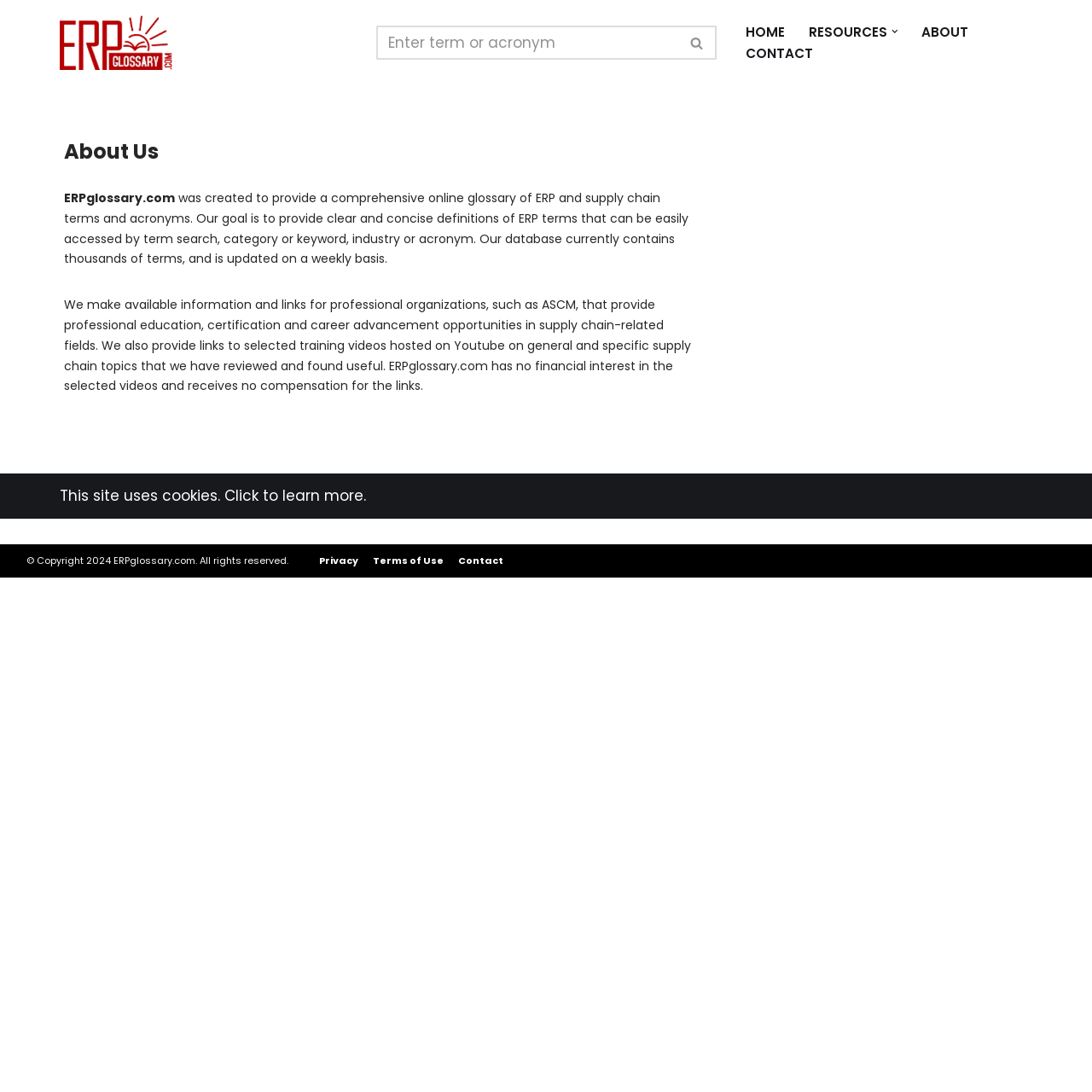How often is the database updated?
Provide a thorough and detailed answer to the question.

According to the webpage content, the database of ERPglossary.com is updated on a weekly basis, which suggests that the website is actively maintained and new terms are added regularly.